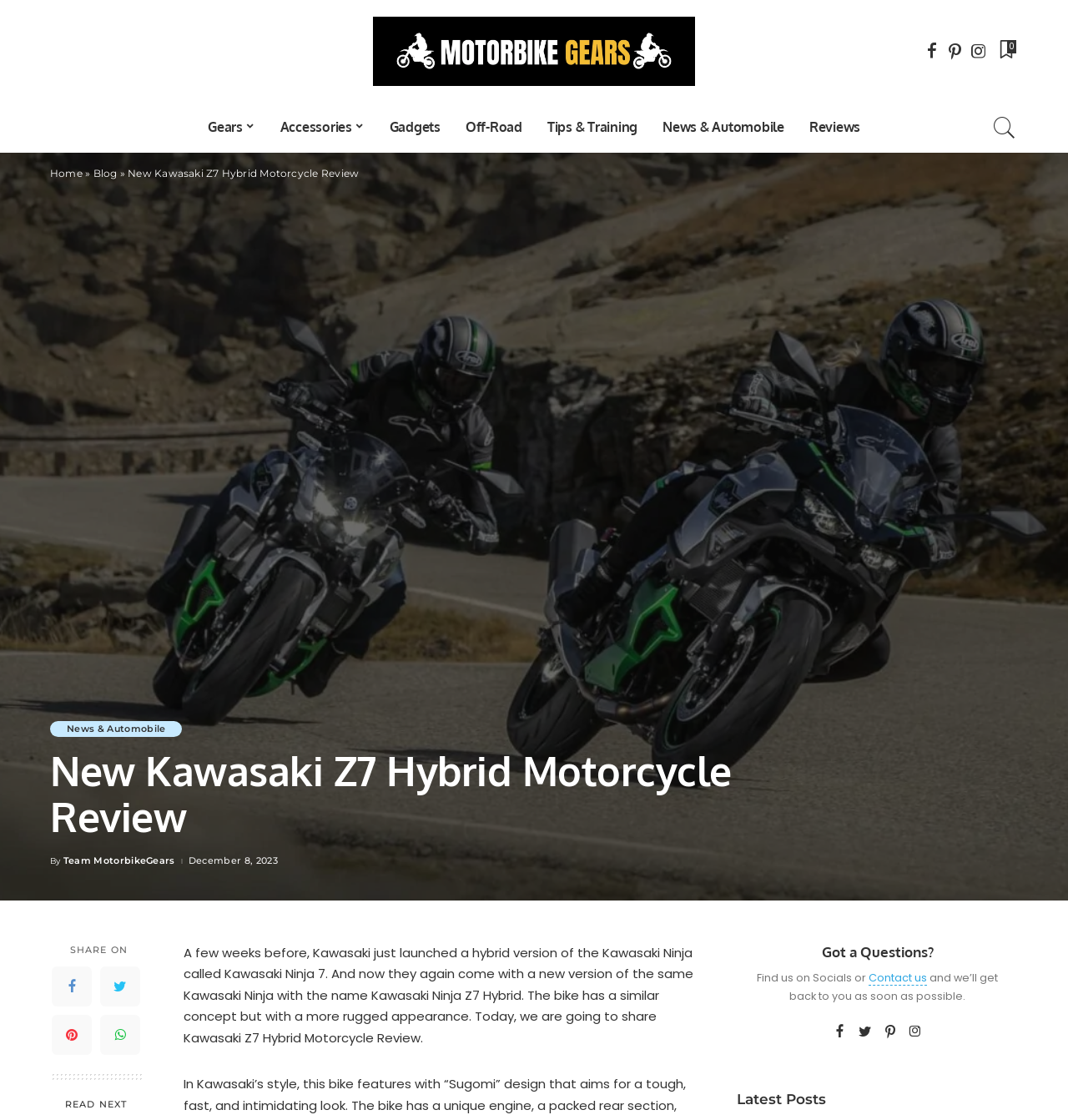Can you specify the bounding box coordinates for the region that should be clicked to fulfill this instruction: "View the 'Latest Posts'".

[0.69, 0.973, 0.953, 0.991]